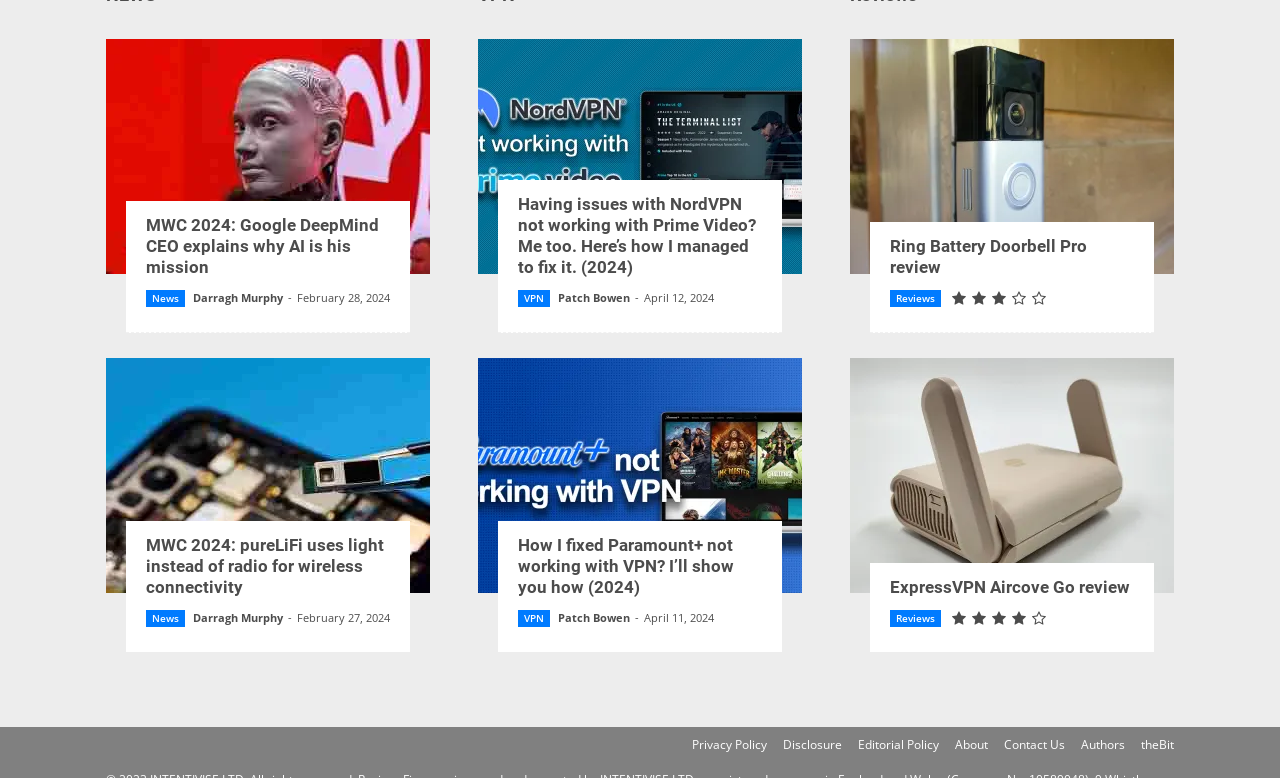Identify the bounding box coordinates of the section that should be clicked to achieve the task described: "Read about pureLiFi's wireless connectivity".

[0.114, 0.688, 0.305, 0.769]